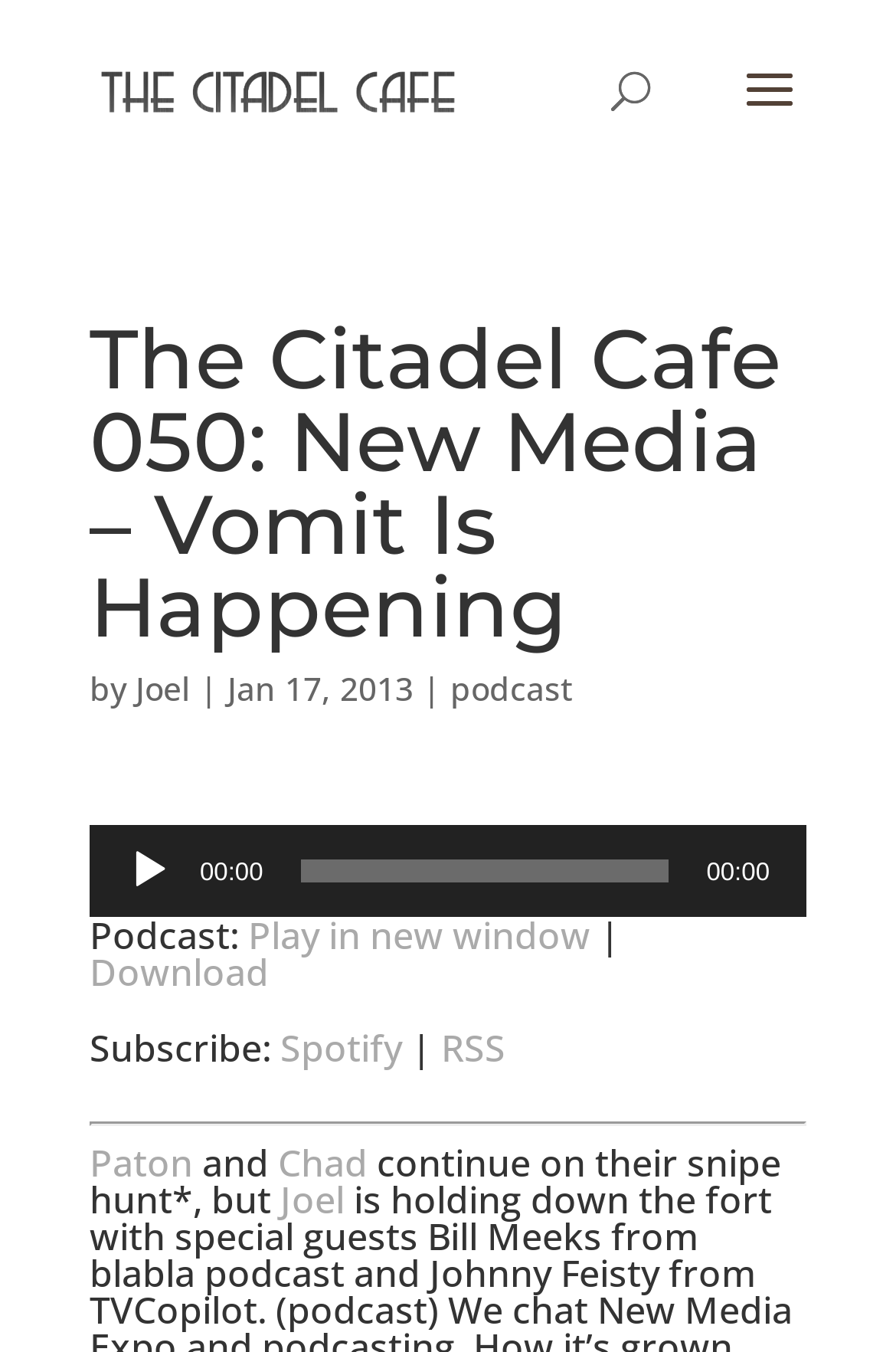Please indicate the bounding box coordinates of the element's region to be clicked to achieve the instruction: "Play in new window". Provide the coordinates as four float numbers between 0 and 1, i.e., [left, top, right, bottom].

[0.277, 0.673, 0.659, 0.71]